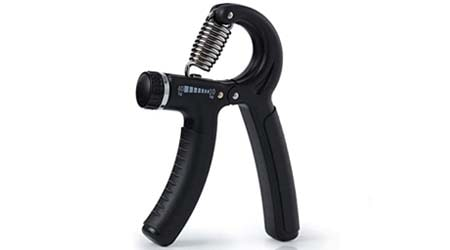Describe the scene depicted in the image with great detail.

The image showcases the LAFILLETTE Adjustable Hand Exerciser Grip Strengthener, designed for enhancing grip strength and forearm muscle development. This particular model features a lightweight and ergonomic design, constructed with non-slip materials for comfortable handling. The grip strengthener incorporates a spring mechanism, allowing users to adjust the tension from 10 kg to 40 kg, making it suitable for various training levels. Its compact size ensures portability, making it an ideal tool for both at-home workouts and on-the-go strength training, perfect for athletes and fitness enthusiasts alike.